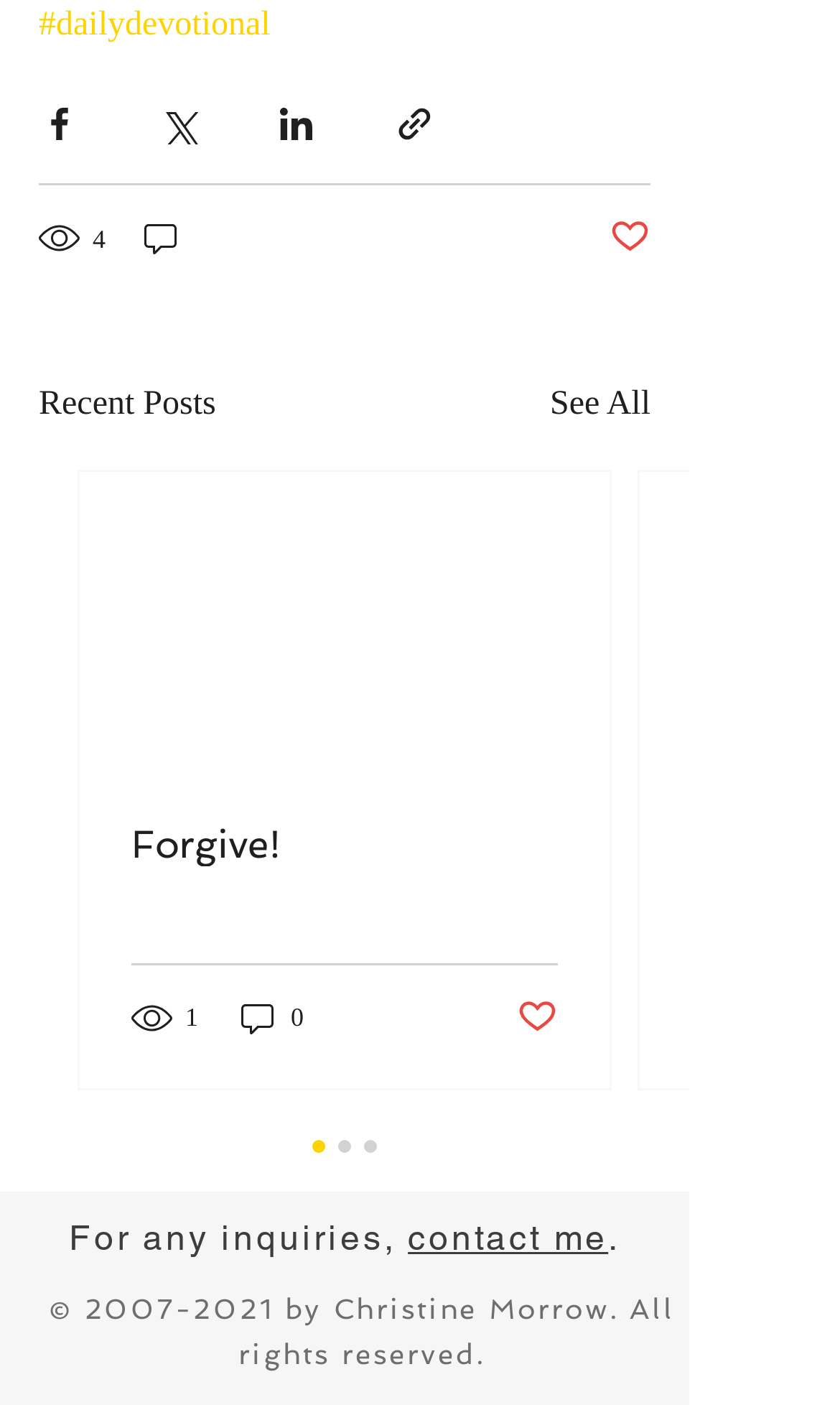Based on the image, please elaborate on the answer to the following question:
Who is the copyright holder of the website?

I read the copyright notice at the bottom of the webpage, which states '© 2007-2021 by Christine Morrow. All rights reserved.'. Therefore, the copyright holder of the website is Christine Morrow.